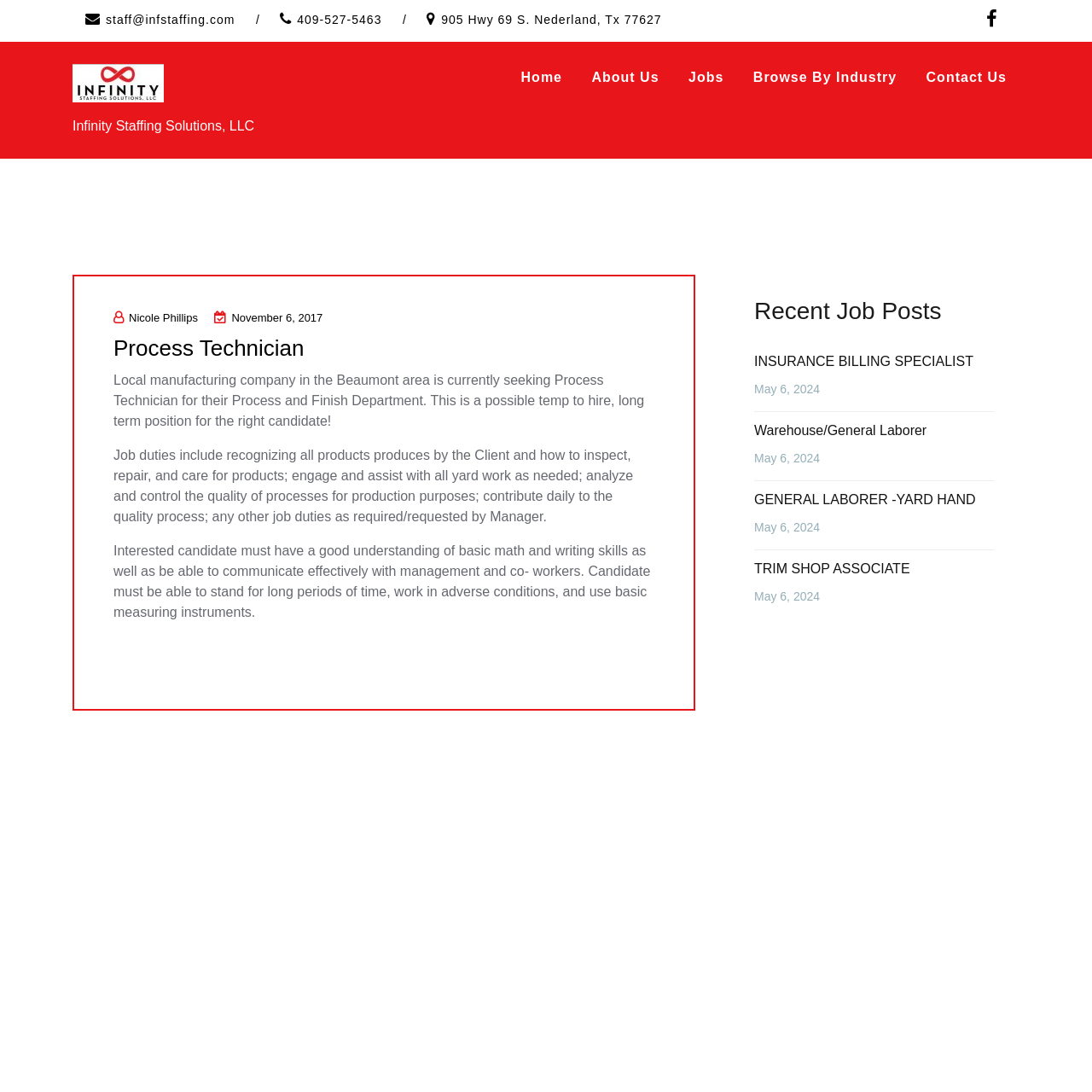Based on the element description: "GENERAL LABORER -YARD HAND", identify the bounding box coordinates for this UI element. The coordinates must be four float numbers between 0 and 1, listed as [left, top, right, bottom].

[0.691, 0.45, 0.893, 0.464]